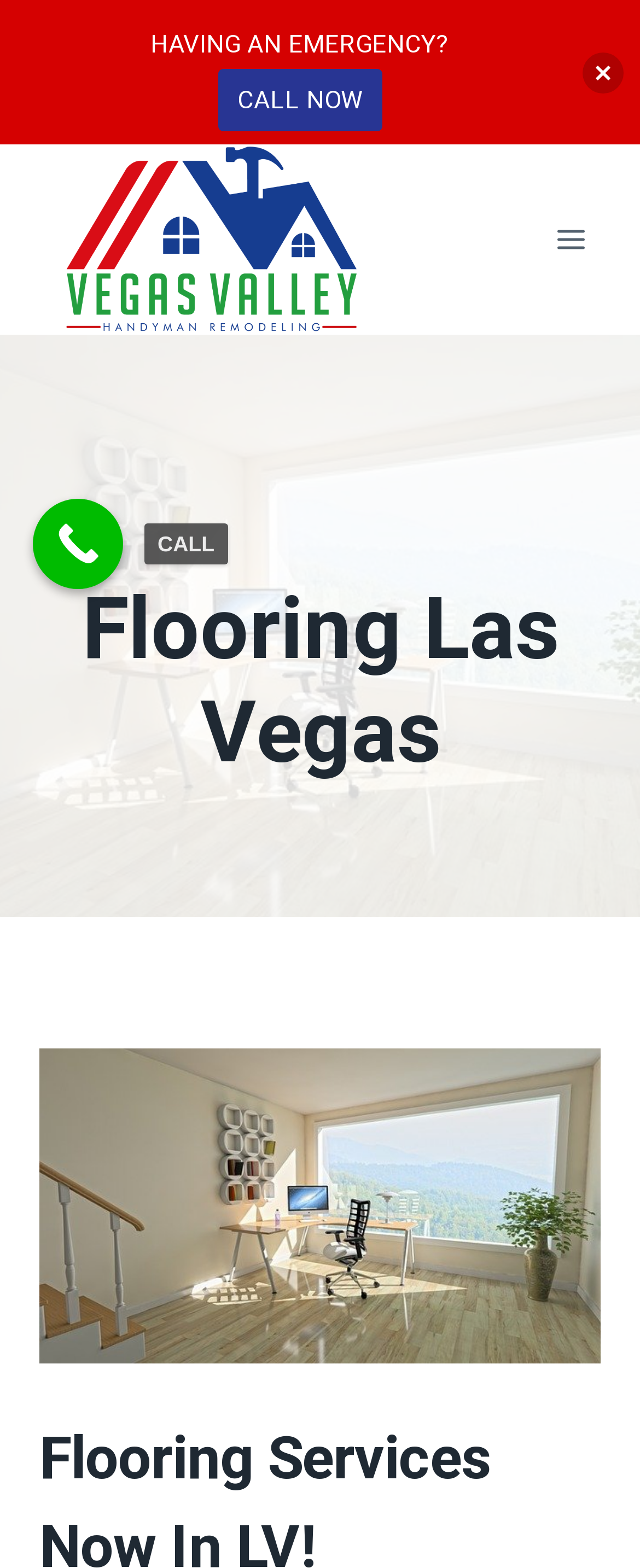Specify the bounding box coordinates (top-left x, top-left y, bottom-right x, bottom-right y) of the UI element in the screenshot that matches this description: alt="LV Handyman And Remodeling"

[0.062, 0.092, 0.6, 0.214]